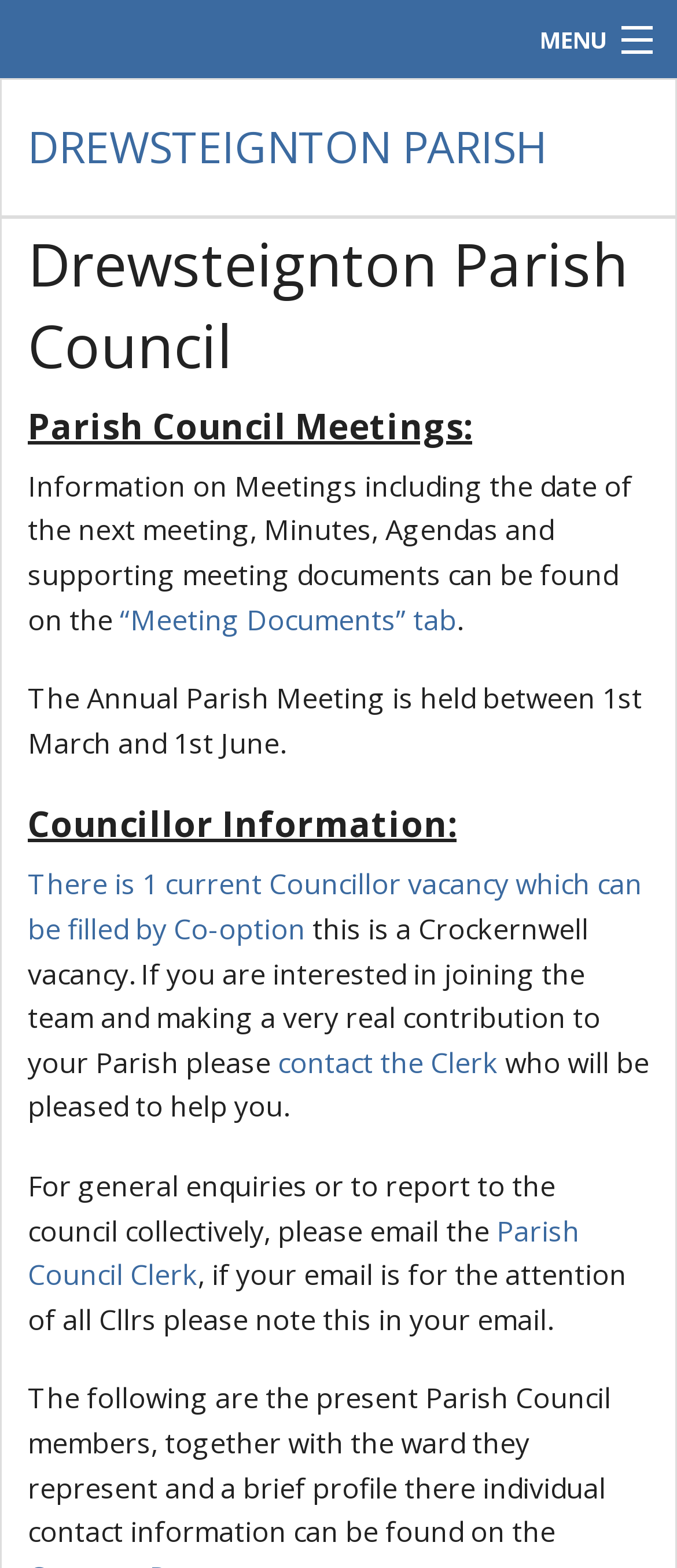What is the name of the village?
Using the image as a reference, give an elaborate response to the question.

The name of the village can be found in the heading 'Drewsteignton Parish Council' which is located at the top of the webpage.